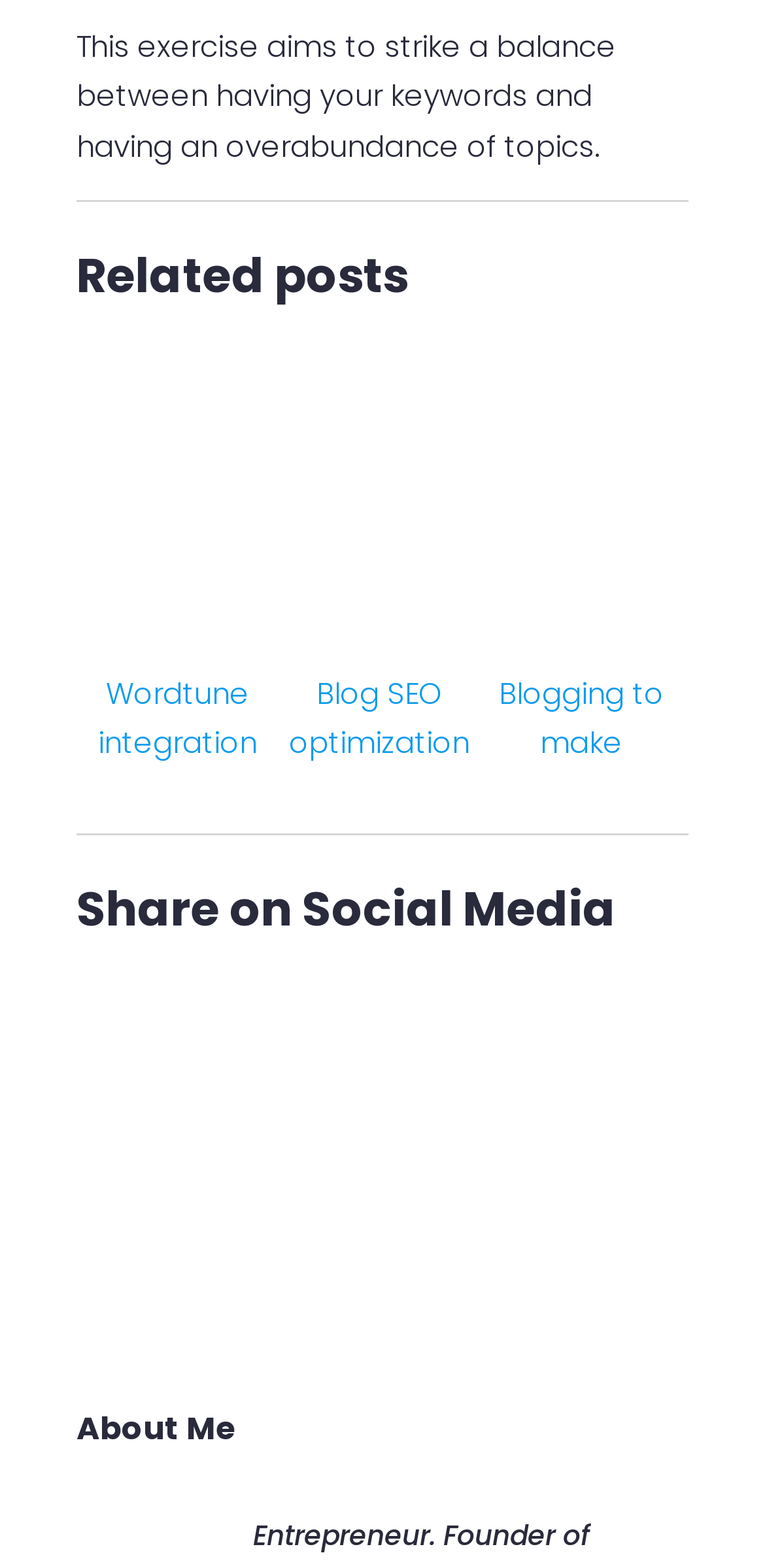How many social media platforms are available for sharing?
Please answer the question as detailed as possible.

There are six social media platforms available for sharing, which are Facebook, Twitter, Buffer, Tumblr, LinkedIn, and Reddit, as indicated by the links and images under the 'Share on Social Media' heading.